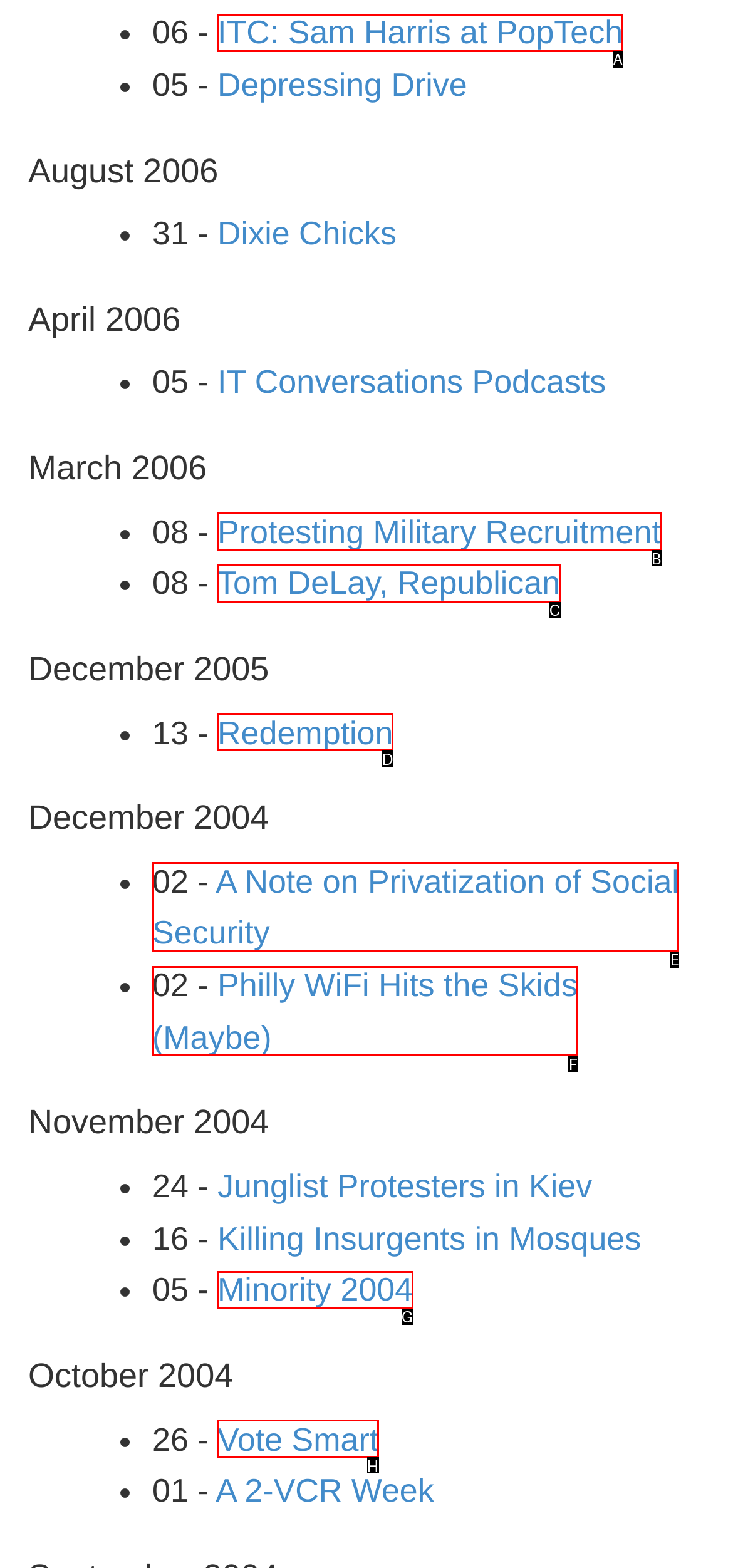Select the appropriate HTML element that needs to be clicked to execute the following task: Read 'Protesting Military Recruitment'. Respond with the letter of the option.

B